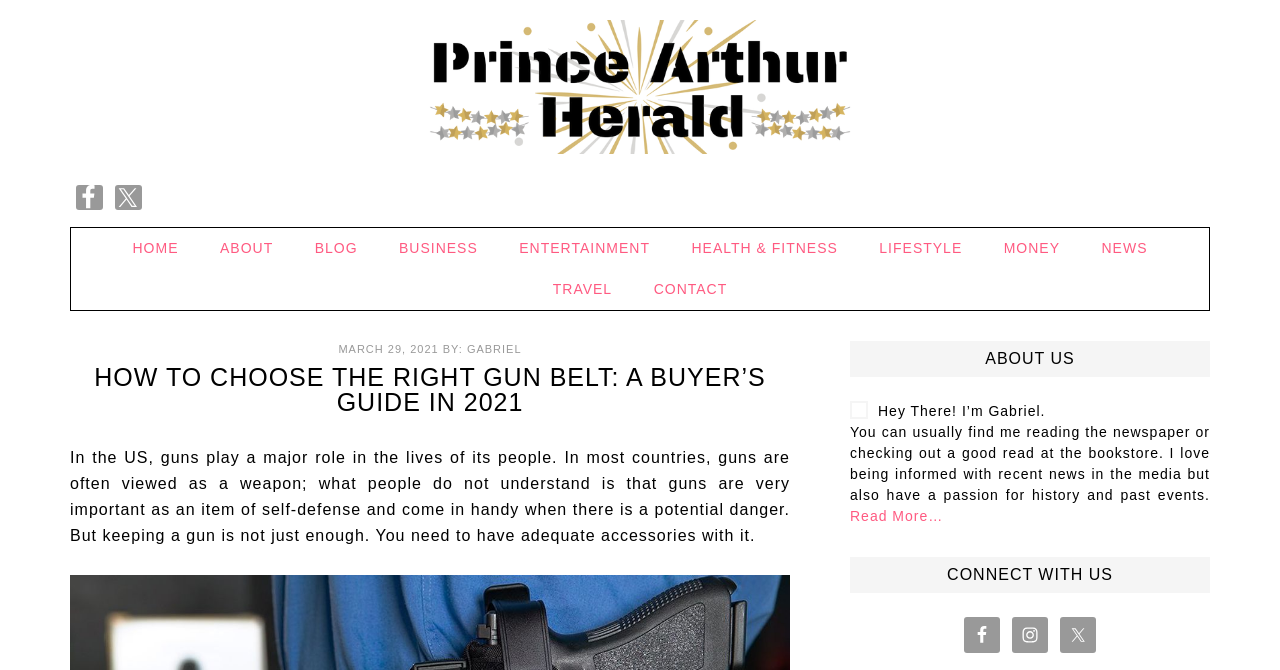What is the purpose of a gun belt?
From the details in the image, provide a complete and detailed answer to the question.

According to the article, guns are important for self-defense, and a gun belt is an accessory that is necessary to have with a gun.